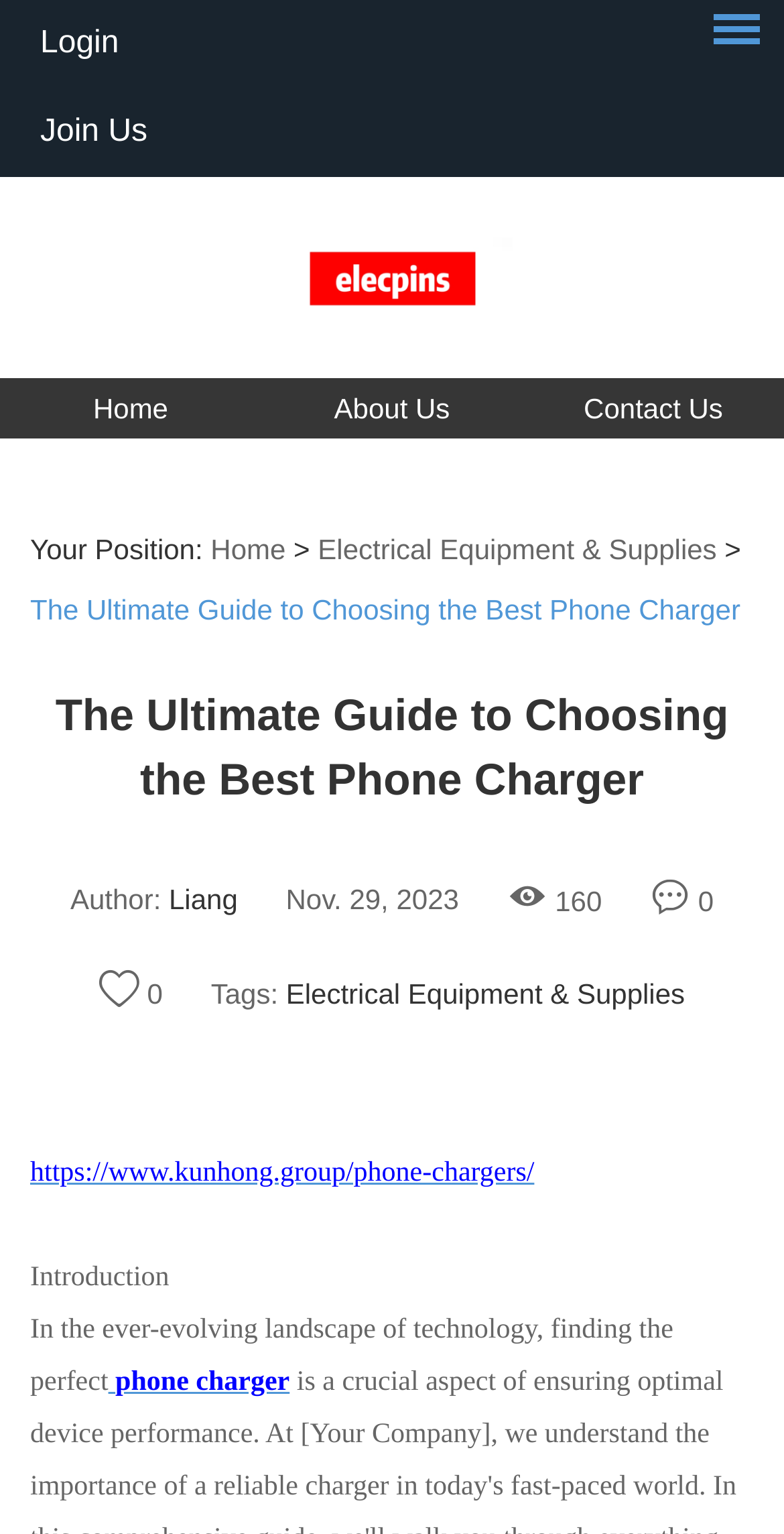Please give a succinct answer to the question in one word or phrase:
What is the topic of the article introduction?

phone charger